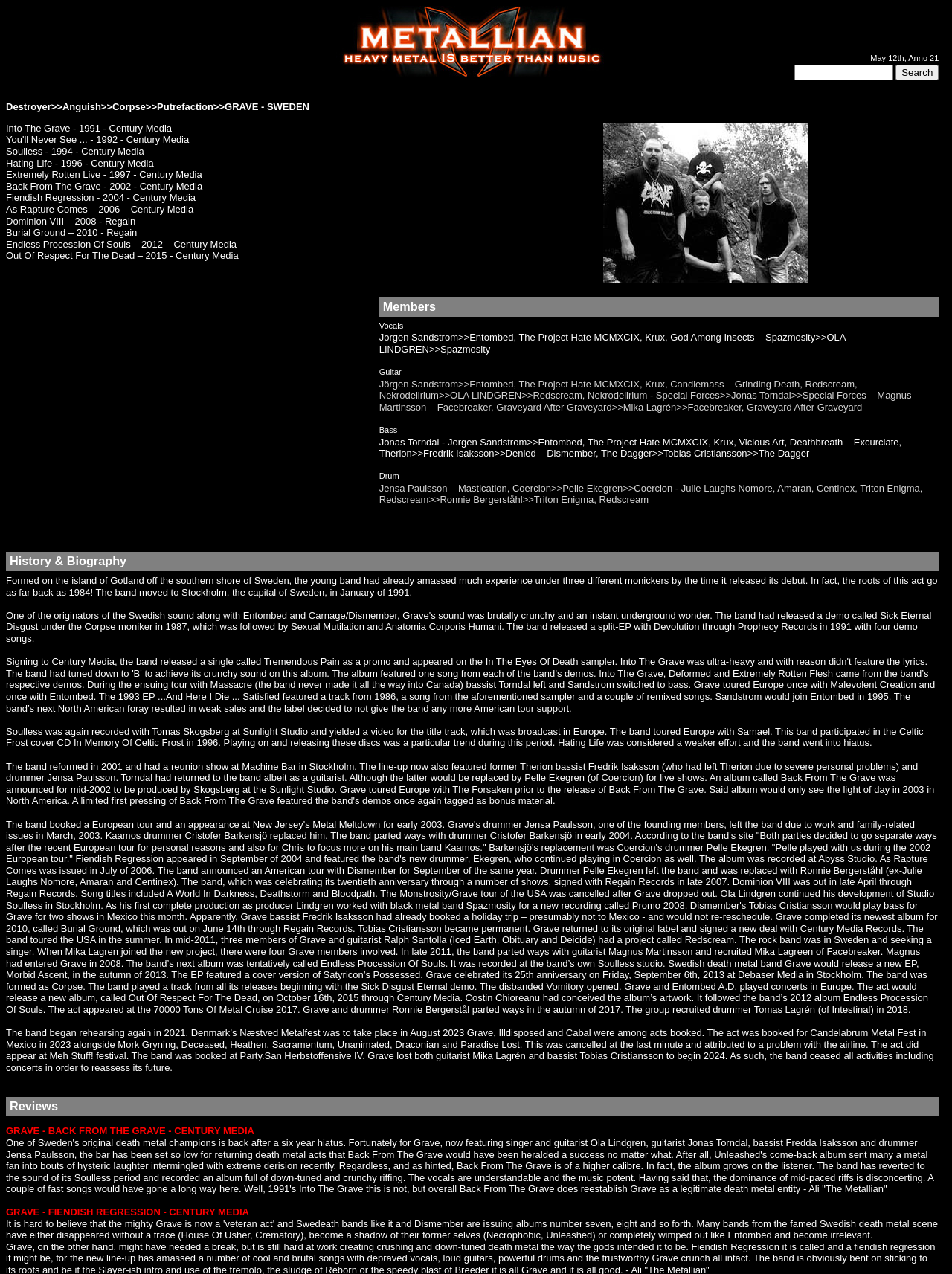Use a single word or phrase to answer the question: What is the name of the band?

Grave